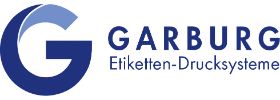Offer a detailed caption for the image presented.

The image showcases the logo of Garburg Etiketten-Drucksysteme, a company specializing in label printing systems. The logo features a stylized blue letter "G" with a smooth, modern design, complemented by the company name in a bold font below, emphasizing professionalism and innovation in the industry. This visual identity reflects Garburg's commitment to high-quality label printing solutions, catering to diverse needs in various sectors. The color scheme and clean lines convey a sense of reliability and sophistication, aligning with the company's brand values.